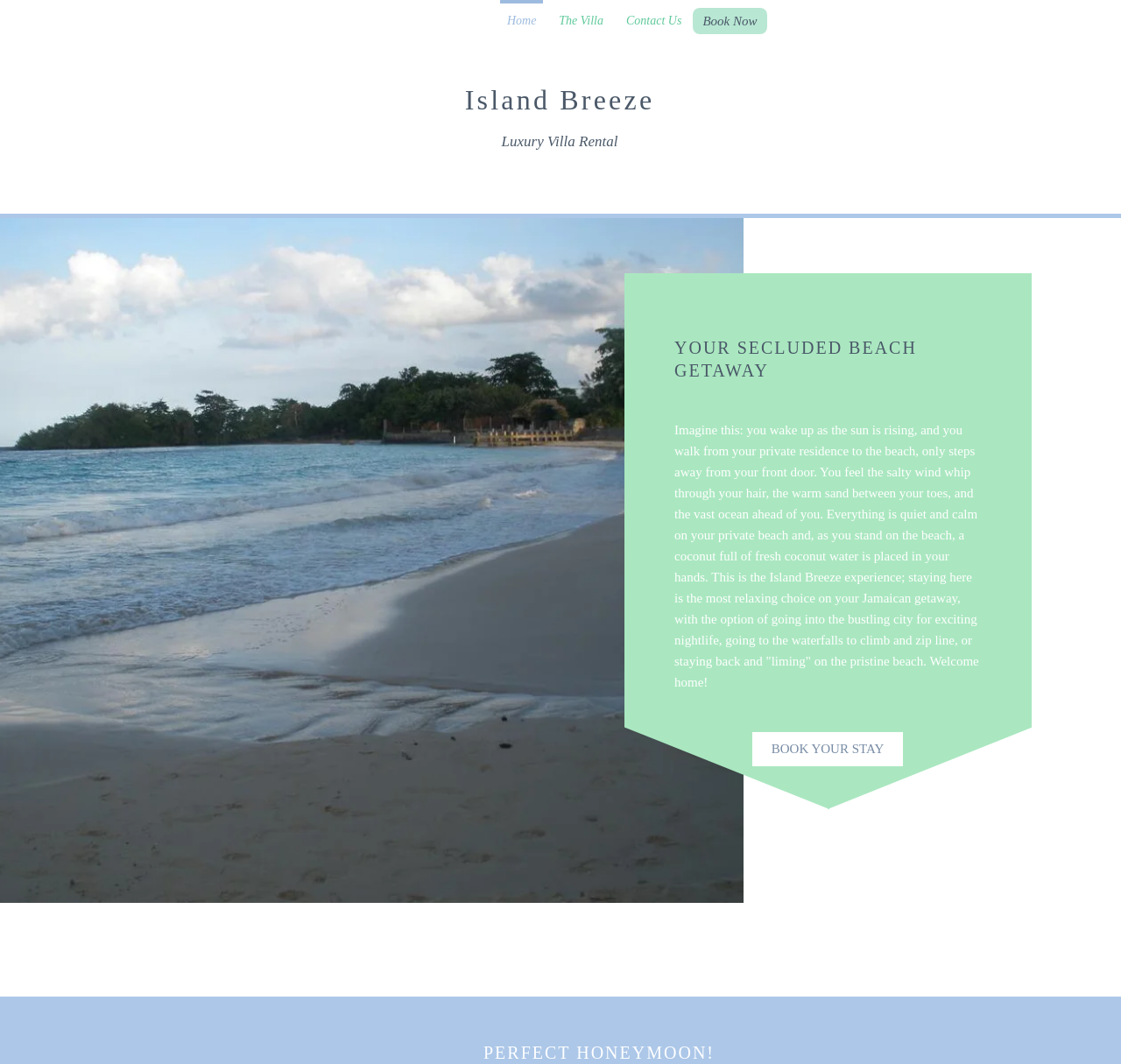What activities can you do outside of Island Breeze?
Your answer should be a single word or phrase derived from the screenshot.

Go to waterfalls or city